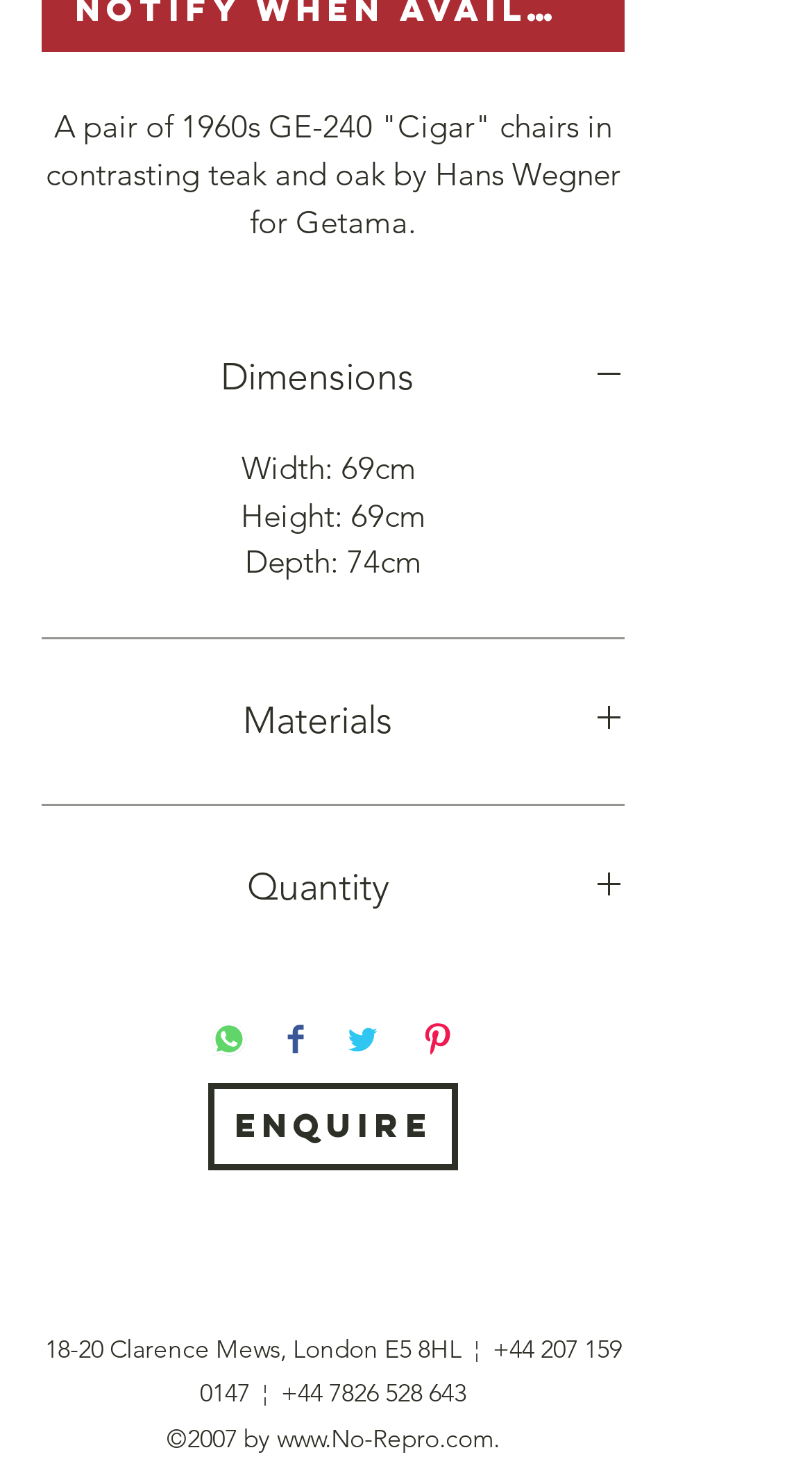Please answer the following question using a single word or phrase: 
What is the manufacturer of the chairs?

Getama